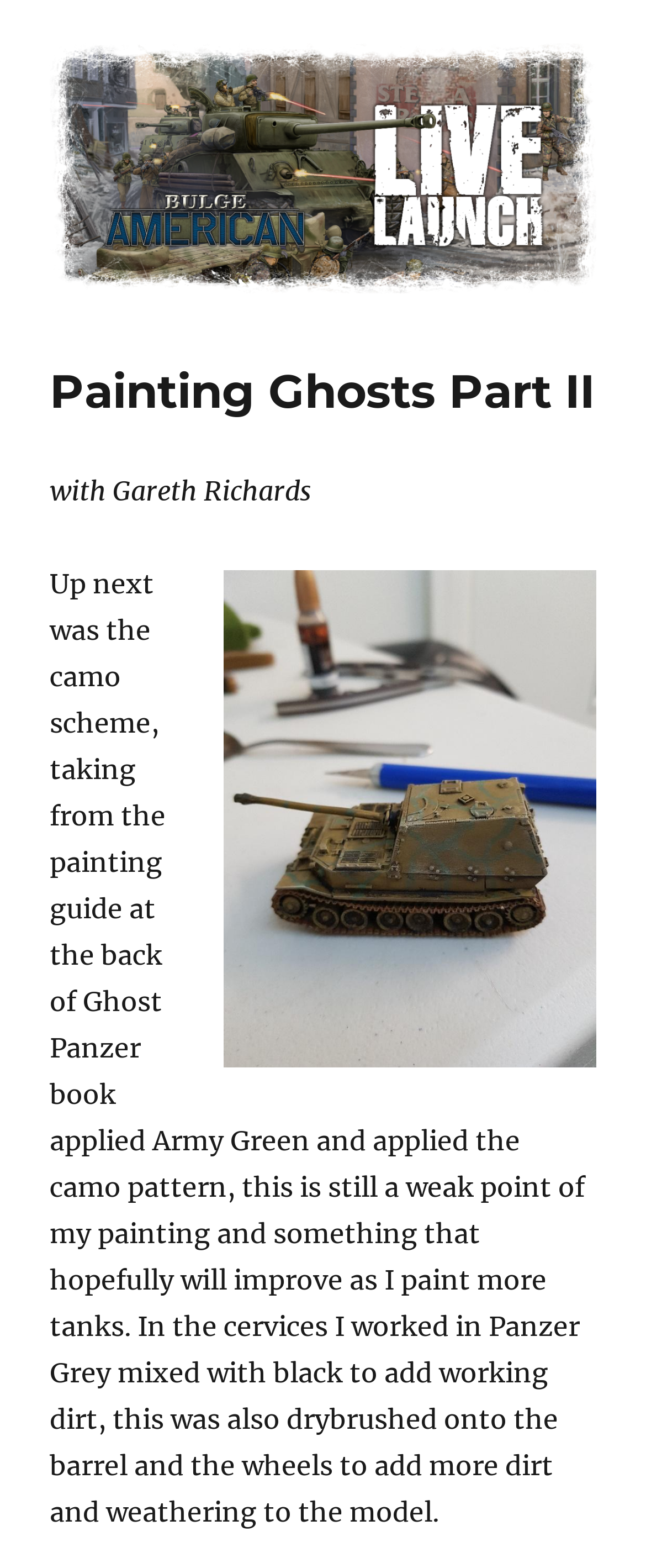Give a concise answer of one word or phrase to the question: 
What is the author's weak point in painting?

Camo scheme